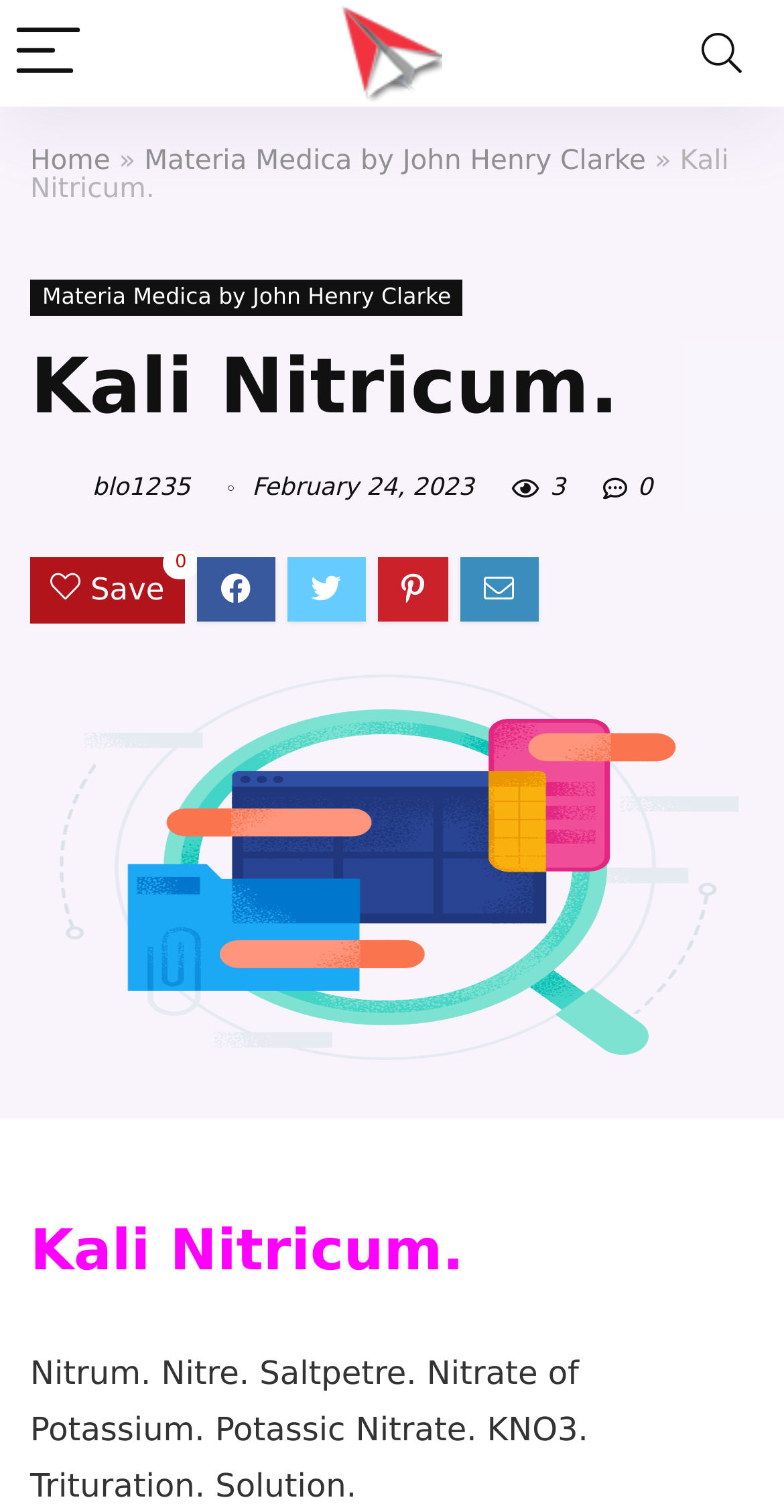Given the following UI element description: "aria-label="Search"", find the bounding box coordinates in the webpage screenshot.

[0.859, 0.0, 0.982, 0.071]